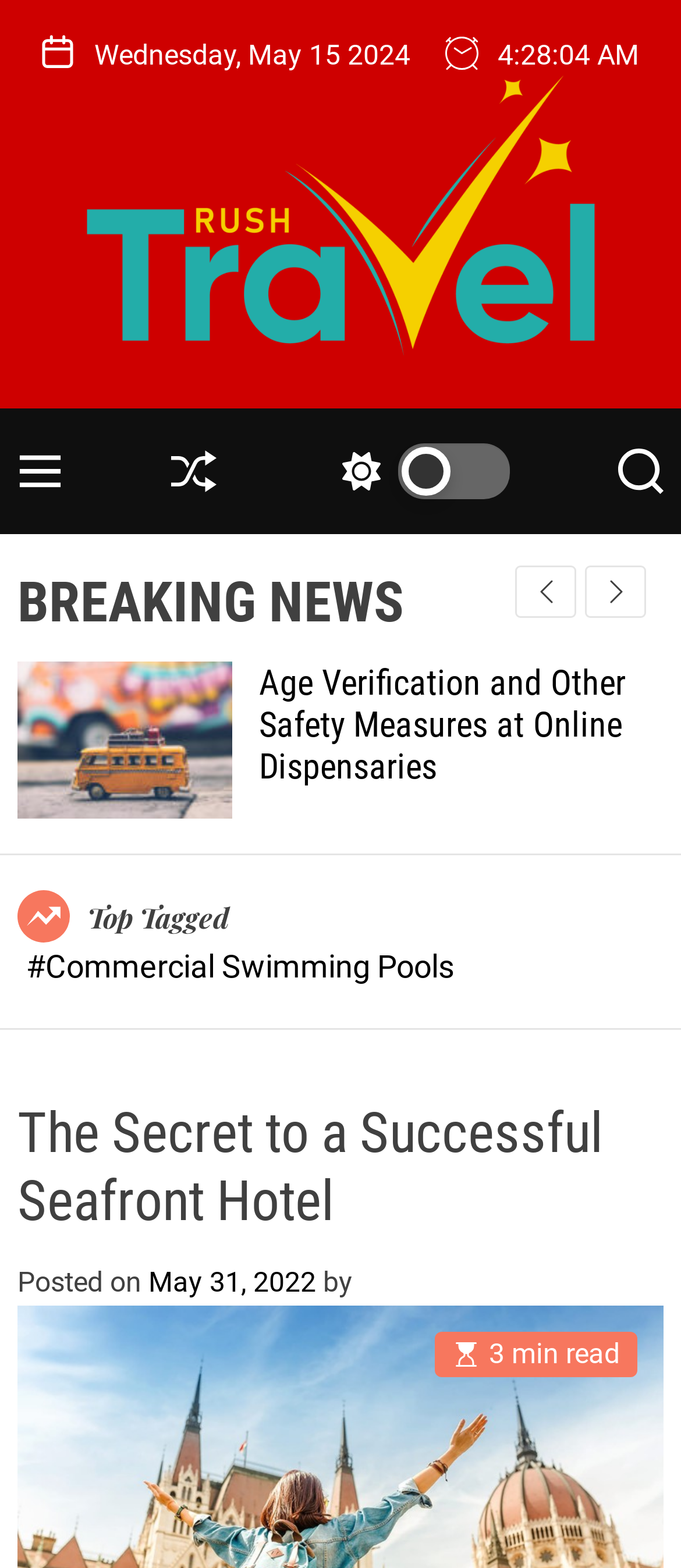Provide the bounding box coordinates of the area you need to click to execute the following instruction: "Visit Facebook page".

None